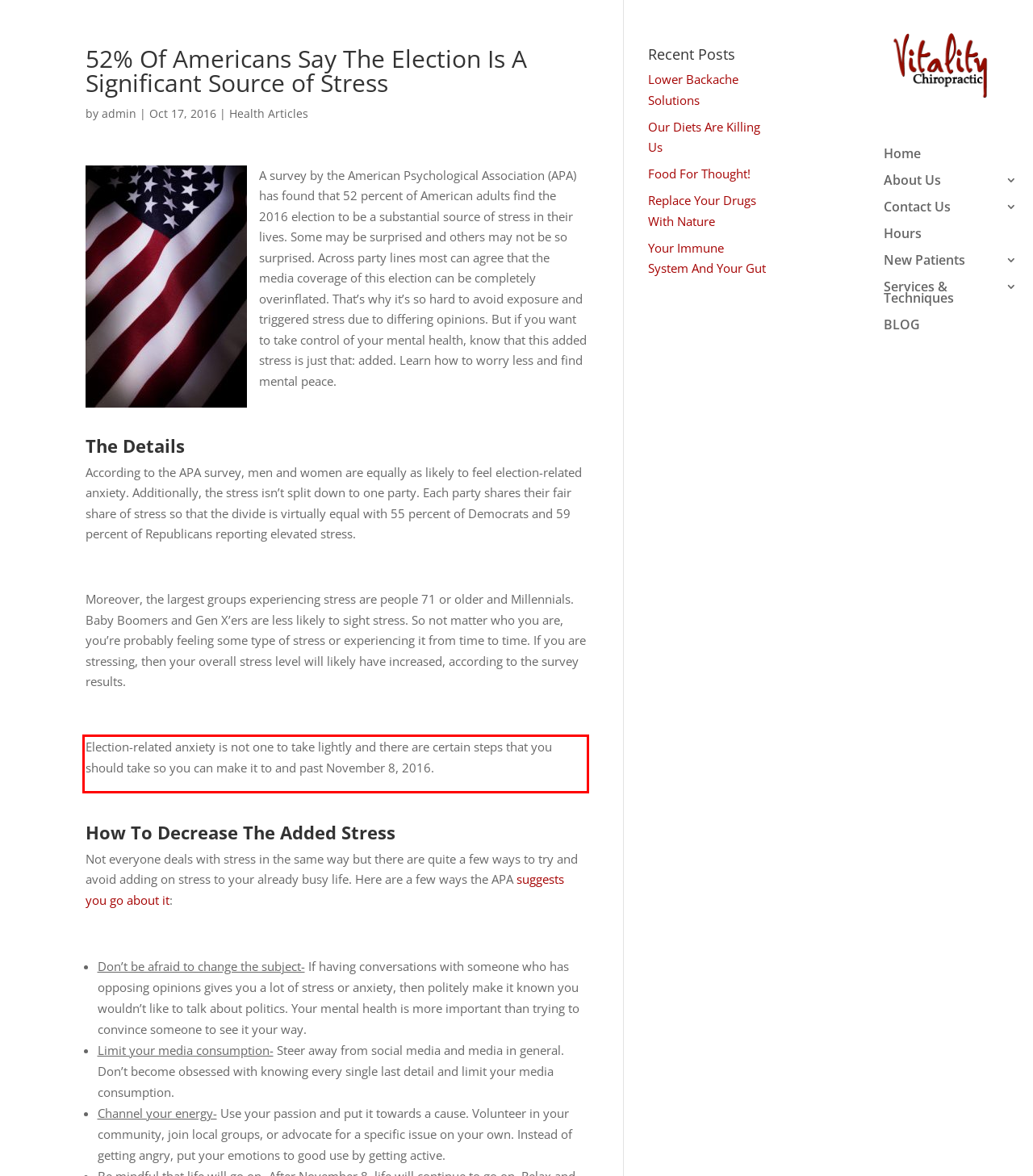Examine the webpage screenshot and use OCR to obtain the text inside the red bounding box.

Election-related anxiety is not one to take lightly and there are certain steps that you should take so you can make it to and past November 8, 2016.